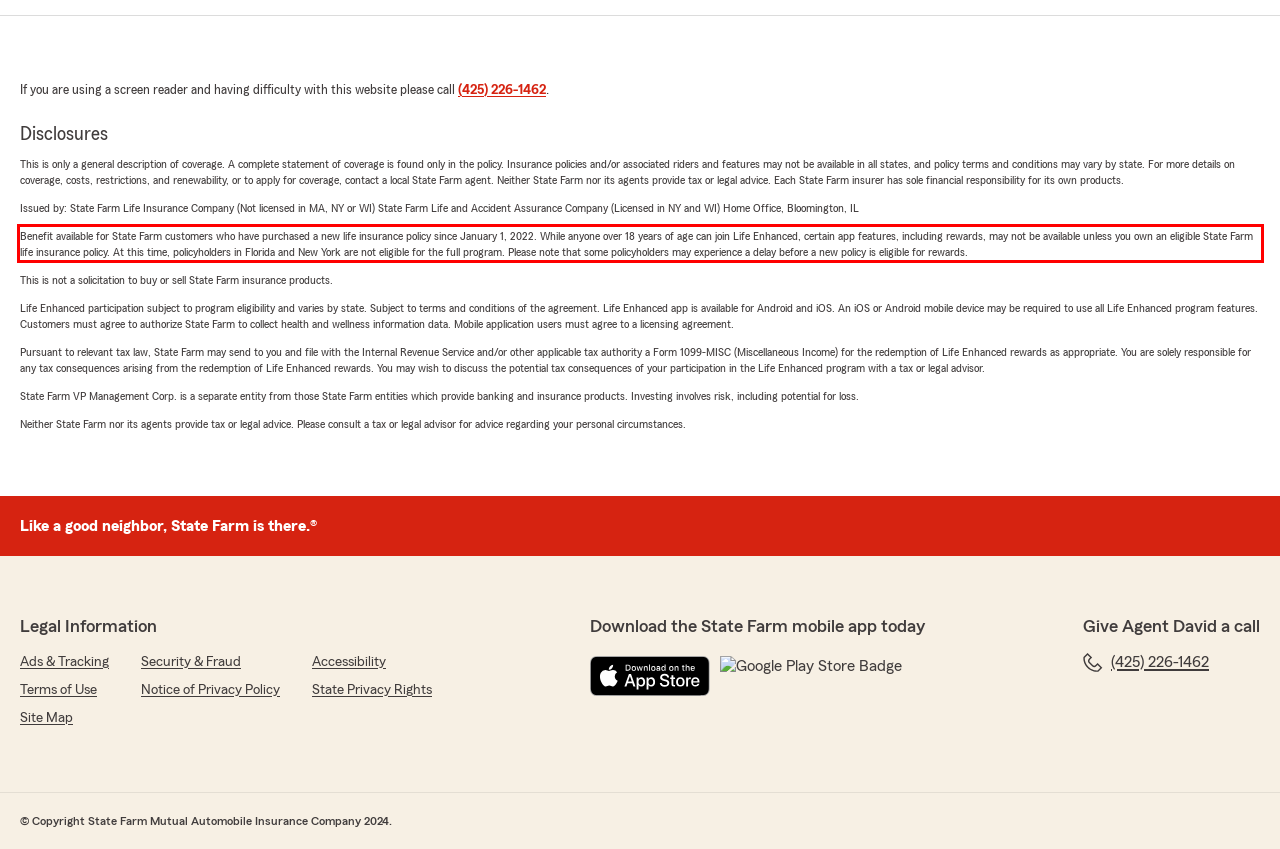Using OCR, extract the text content found within the red bounding box in the given webpage screenshot.

Benefit available for State Farm customers who have purchased a new life insurance policy since January 1, 2022. While anyone over 18 years of age can join Life Enhanced, certain app features, including rewards, may not be available unless you own an eligible State Farm life insurance policy. At this time, policyholders in Florida and New York are not eligible for the full program. Please note that some policyholders may experience a delay before a new policy is eligible for rewards.